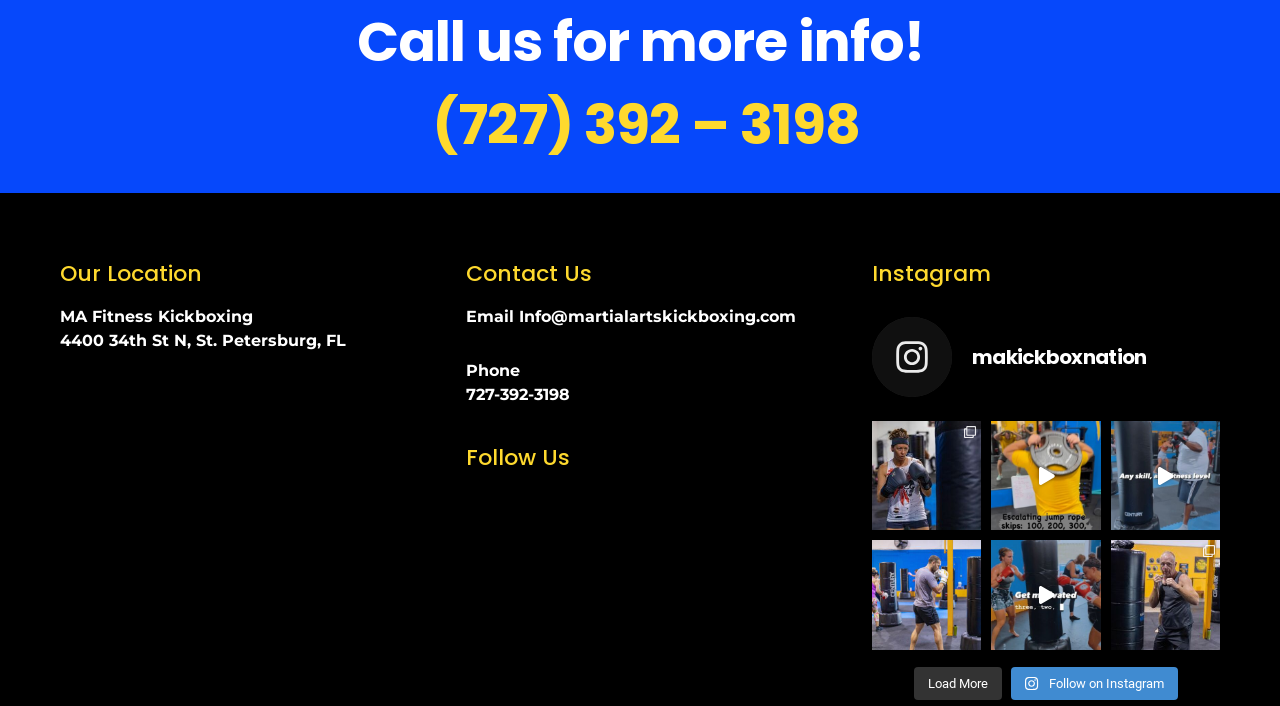Determine the bounding box coordinates of the target area to click to execute the following instruction: "Call the phone number."

[0.047, 0.132, 0.953, 0.221]